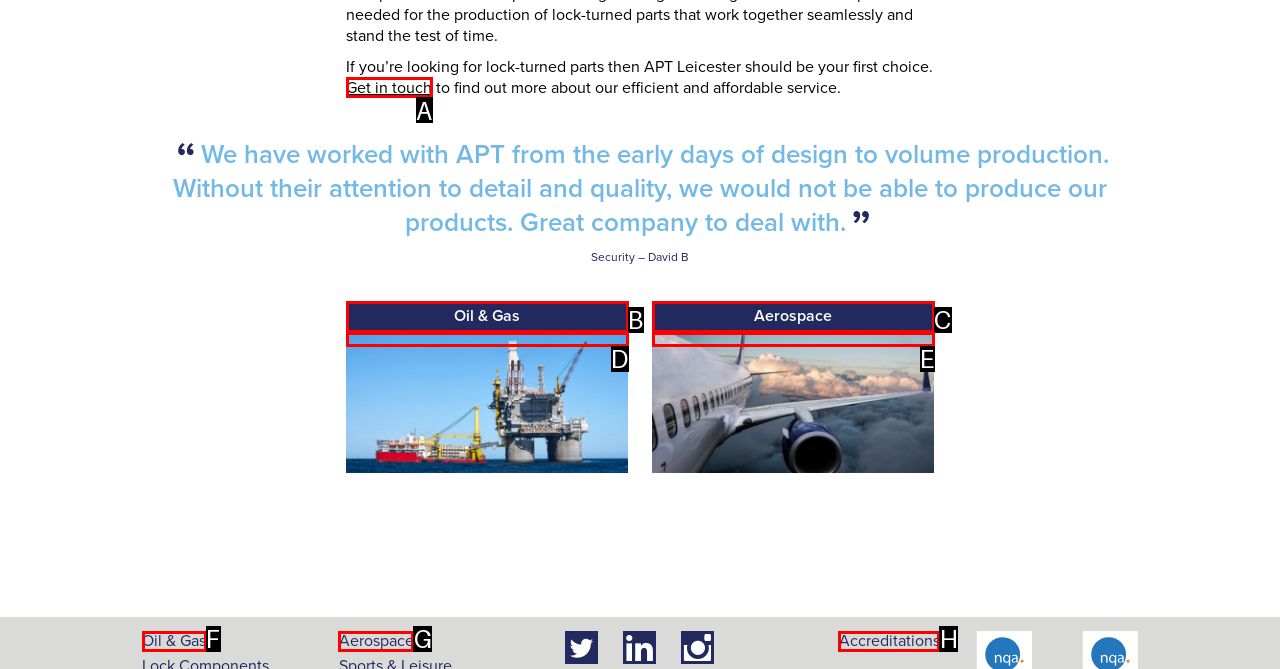Choose the letter that best represents the description: FAQ. Provide the letter as your response.

None